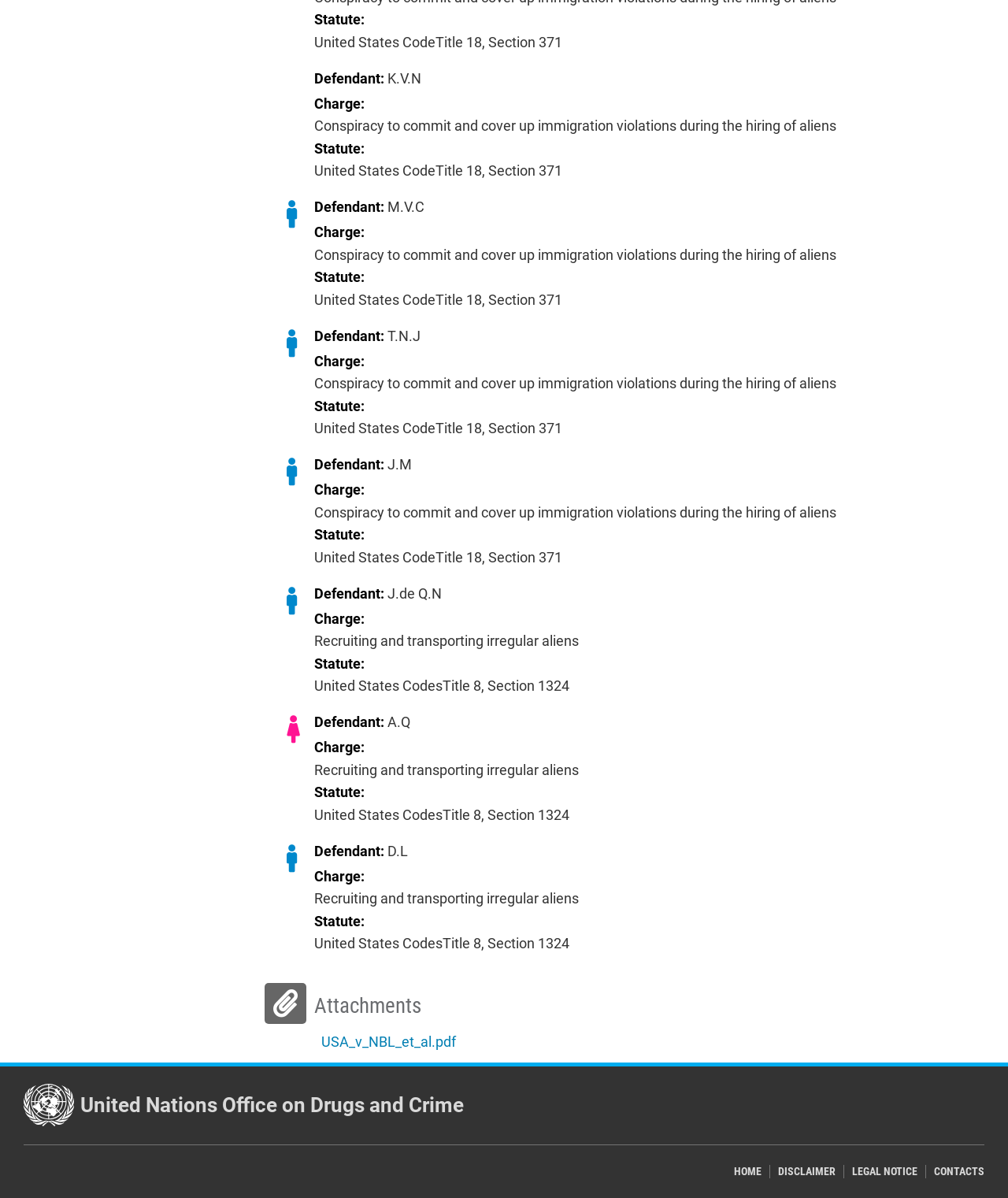Respond to the following query with just one word or a short phrase: 
What is the statute for the first charge?

United States Code Title 18, Section 371